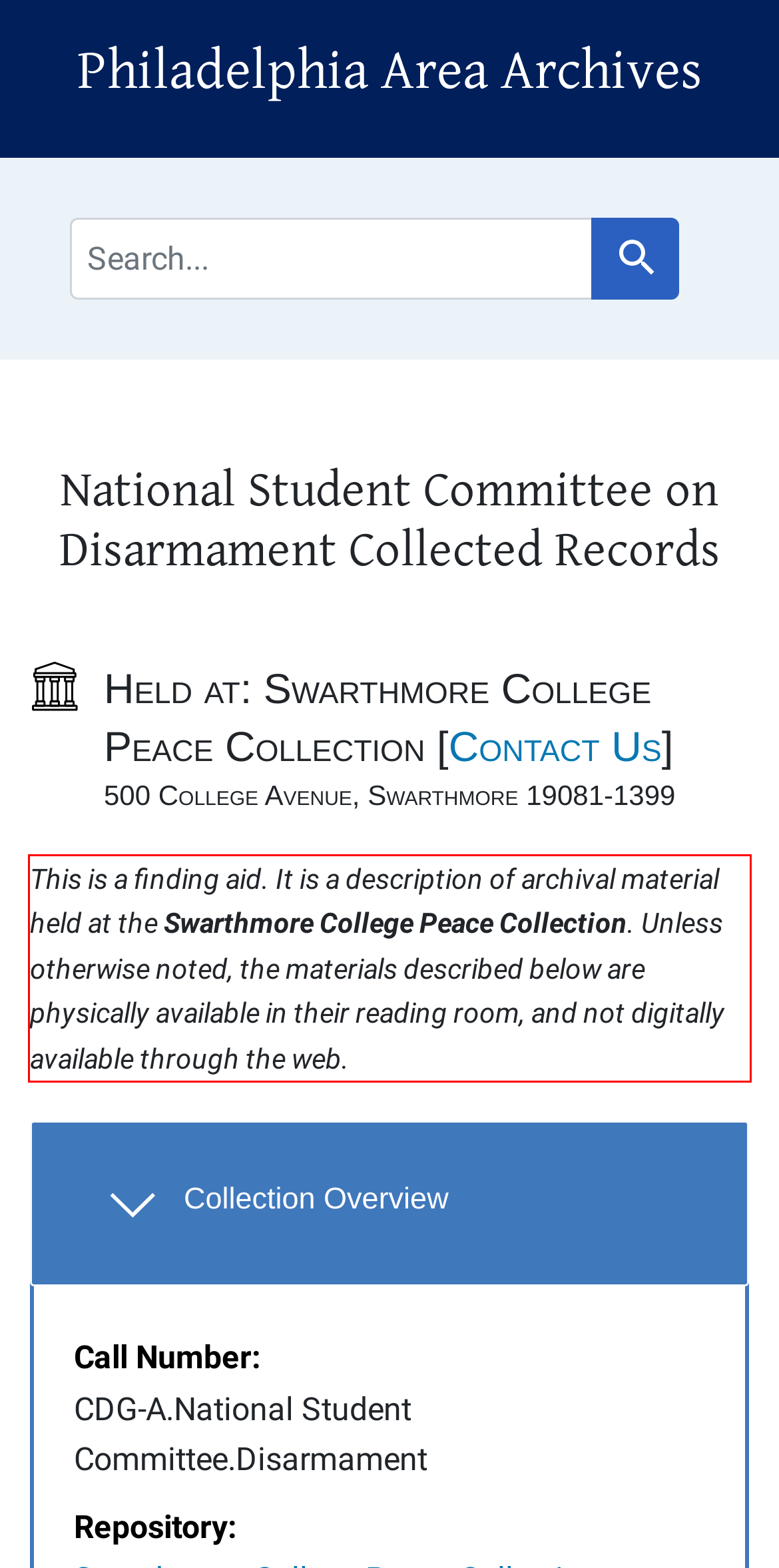Please use OCR to extract the text content from the red bounding box in the provided webpage screenshot.

This is a finding aid. It is a description of archival material held at the Swarthmore College Peace Collection. Unless otherwise noted, the materials described below are physically available in their reading room, and not digitally available through the web.